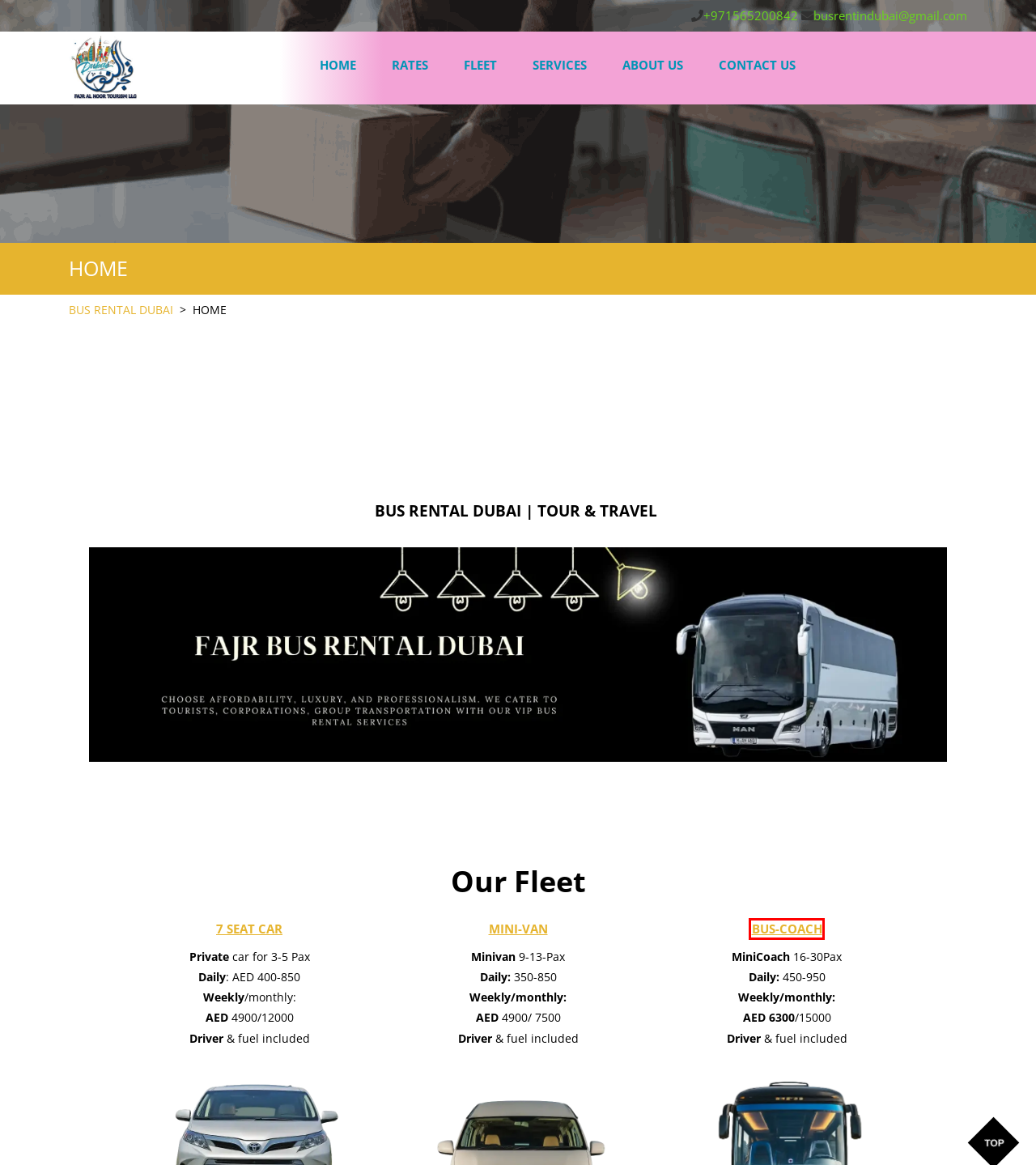You are provided with a screenshot of a webpage that has a red bounding box highlighting a UI element. Choose the most accurate webpage description that matches the new webpage after clicking the highlighted element. Here are your choices:
A. FAJR Bus Rental Dubai Abu Dhabi With Driver Dubai Service
B. Bus Rental Service Dubai Coach Rent A Van Abu Dhabi Sharjah UAE
C. Fleet | Bus Rental In Dubai & Abu Dhbai Hire Coach Vans Buses In UAE
D. 30 Seater Coaster Bus Rental With Driver Service Dubai-sharjah
E. 7 SEAT CAR | BUS RENTAL DUBAI
F. MINI-VAN | BUS RENTAL DUBAI
G. Mini Van Bus Taxi For Airport Transfer Dubai! Low Cost Coaches Rental
H. Contact Bus Rental Dubai 24/7 Get Free Quote For Abu Dhabi Sharjah

G